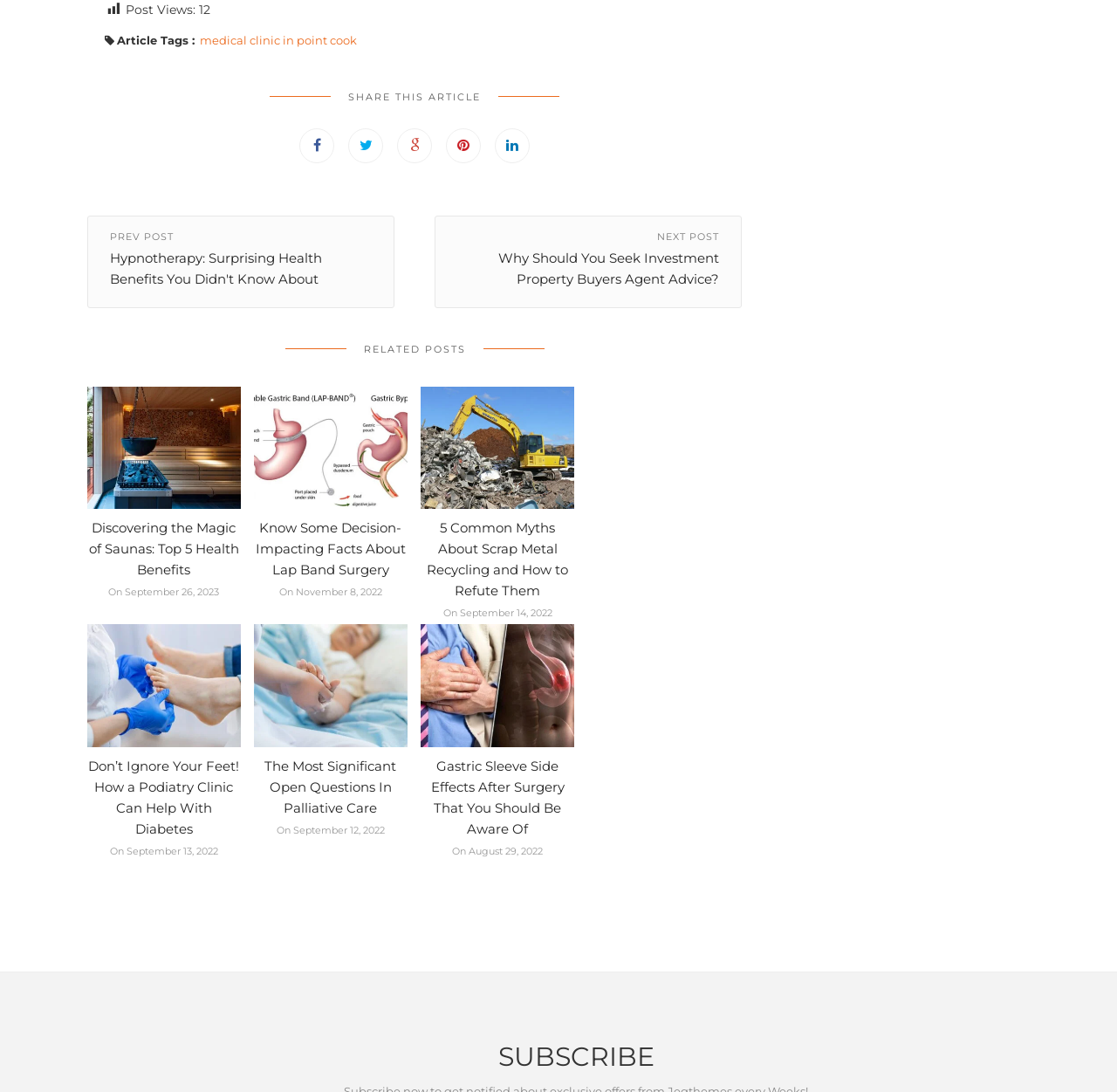Based on the image, please elaborate on the answer to the following question:
What is the post view count?

The post view count is located at the top of the webpage, indicated by the text 'Post Views:' followed by the number '12'.